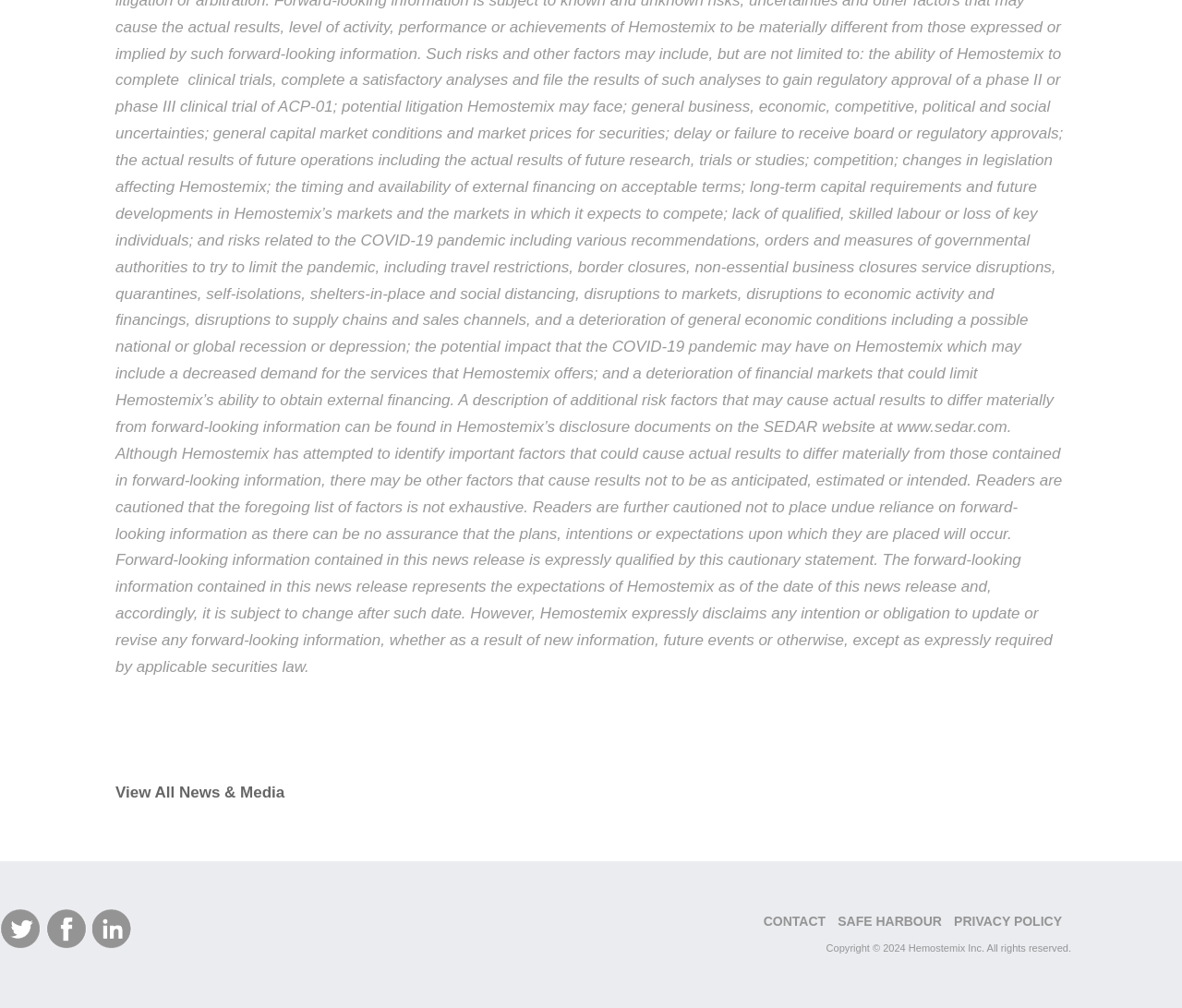Identify the bounding box for the element characterized by the following description: "Analog Light Detection Module".

None